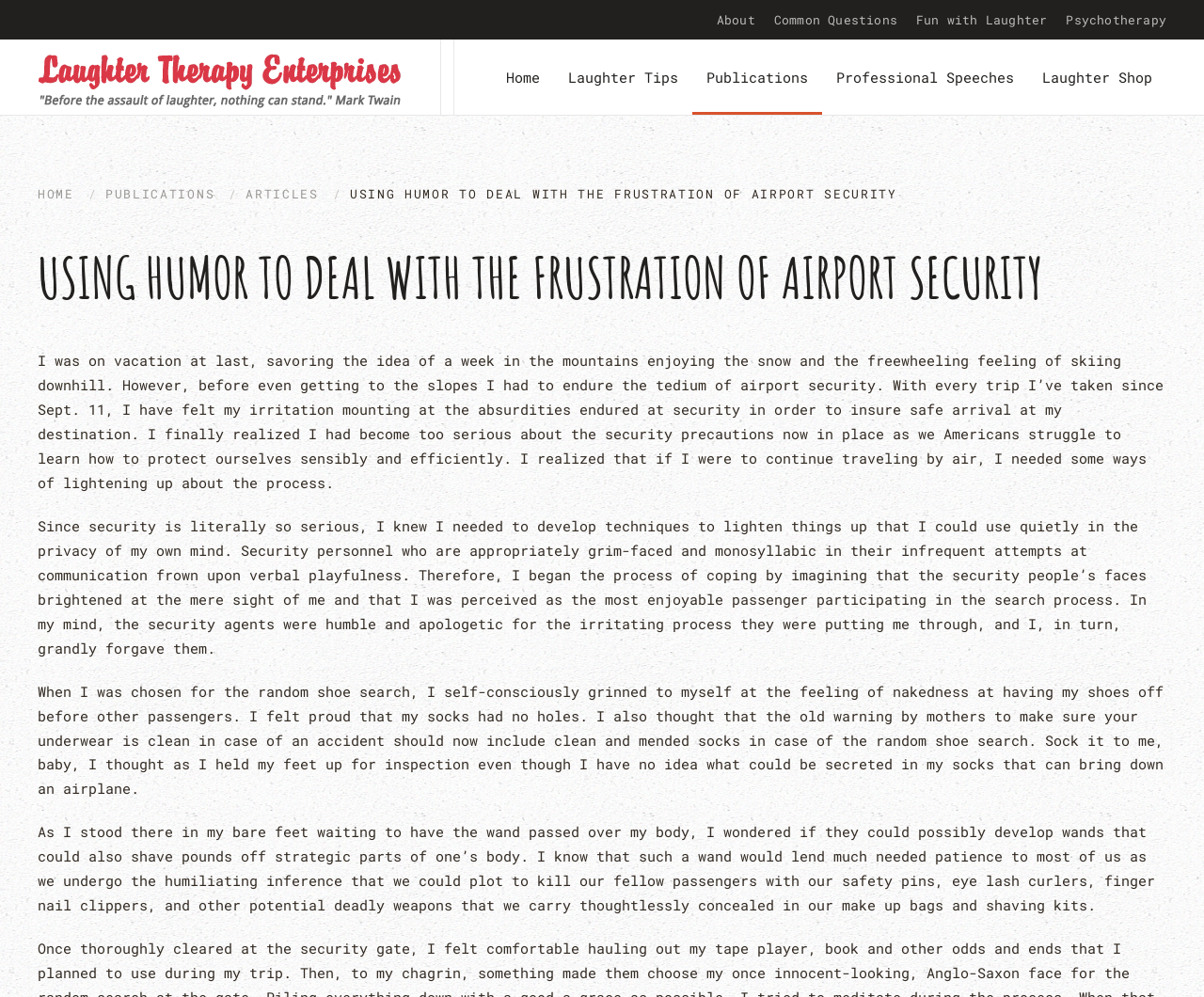Specify the bounding box coordinates of the element's region that should be clicked to achieve the following instruction: "Click on the 'Next' button". The bounding box coordinates consist of four float numbers between 0 and 1, in the format [left, top, right, bottom].

None